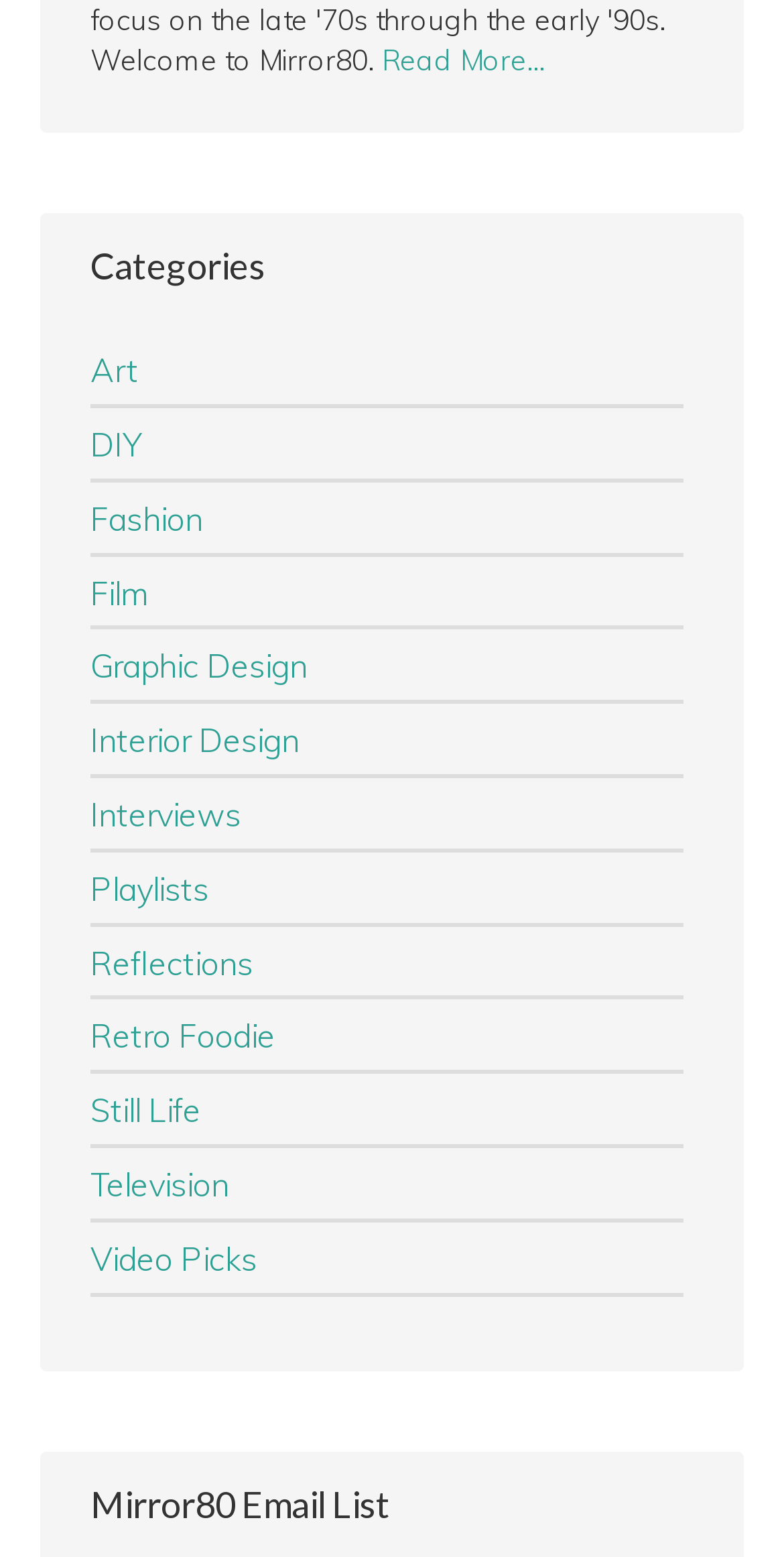Highlight the bounding box of the UI element that corresponds to this description: "Film".

[0.115, 0.367, 0.187, 0.393]